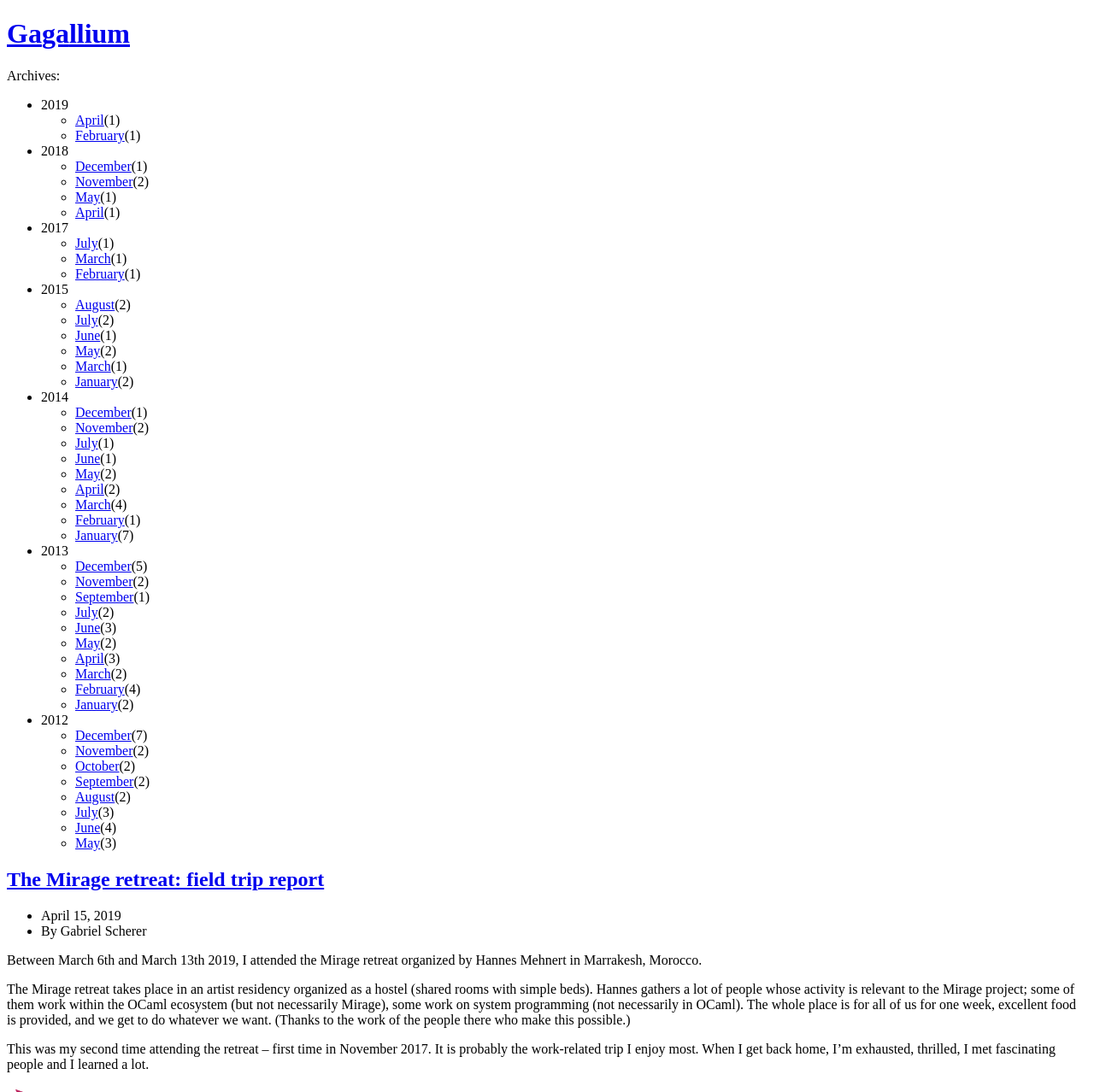What is the position of the link 'May' in the list of archives? Analyze the screenshot and reply with just one word or a short phrase.

Above June